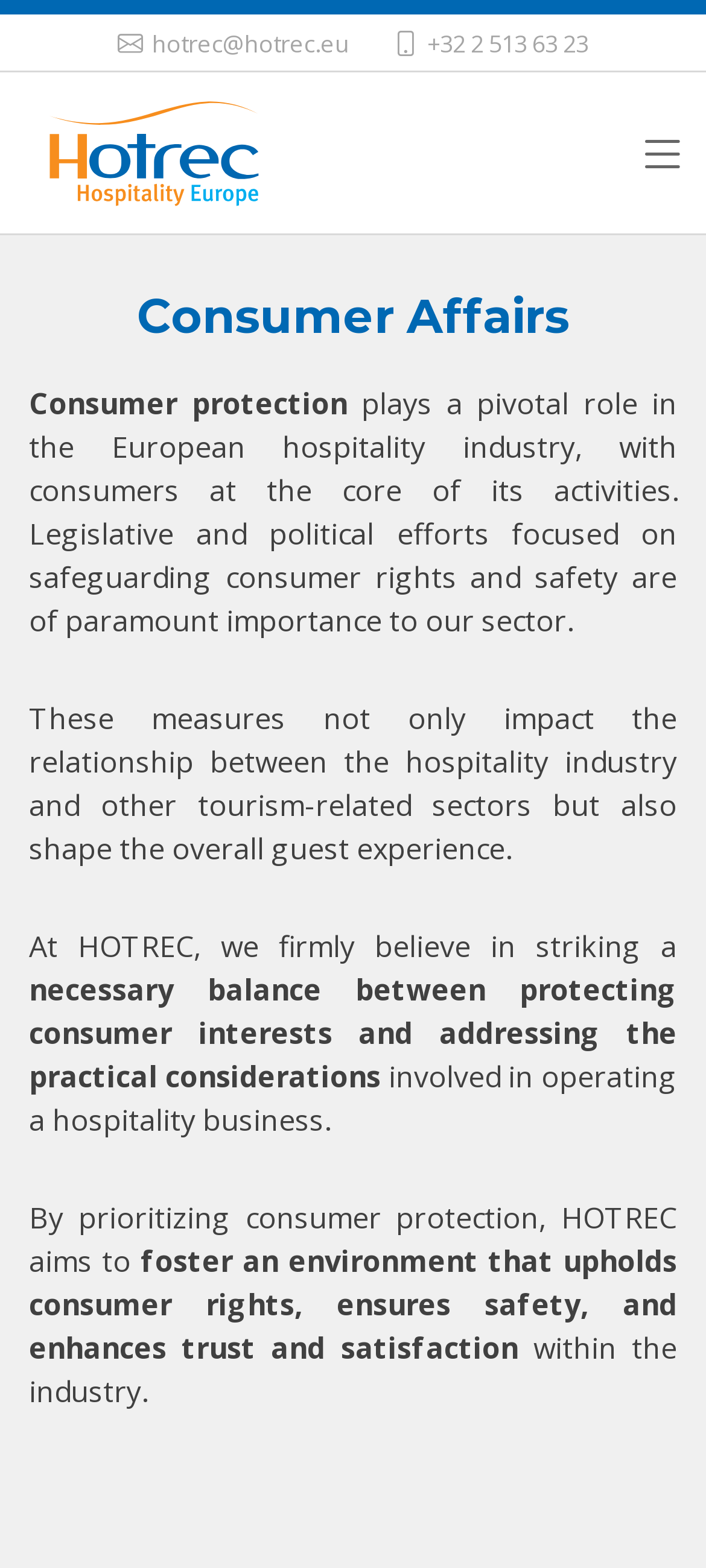Bounding box coordinates should be in the format (top-left x, top-left y, bottom-right x, bottom-right y) and all values should be floating point numbers between 0 and 1. Determine the bounding box coordinate for the UI element described as: parent_node: About us

[0.062, 0.061, 0.39, 0.134]